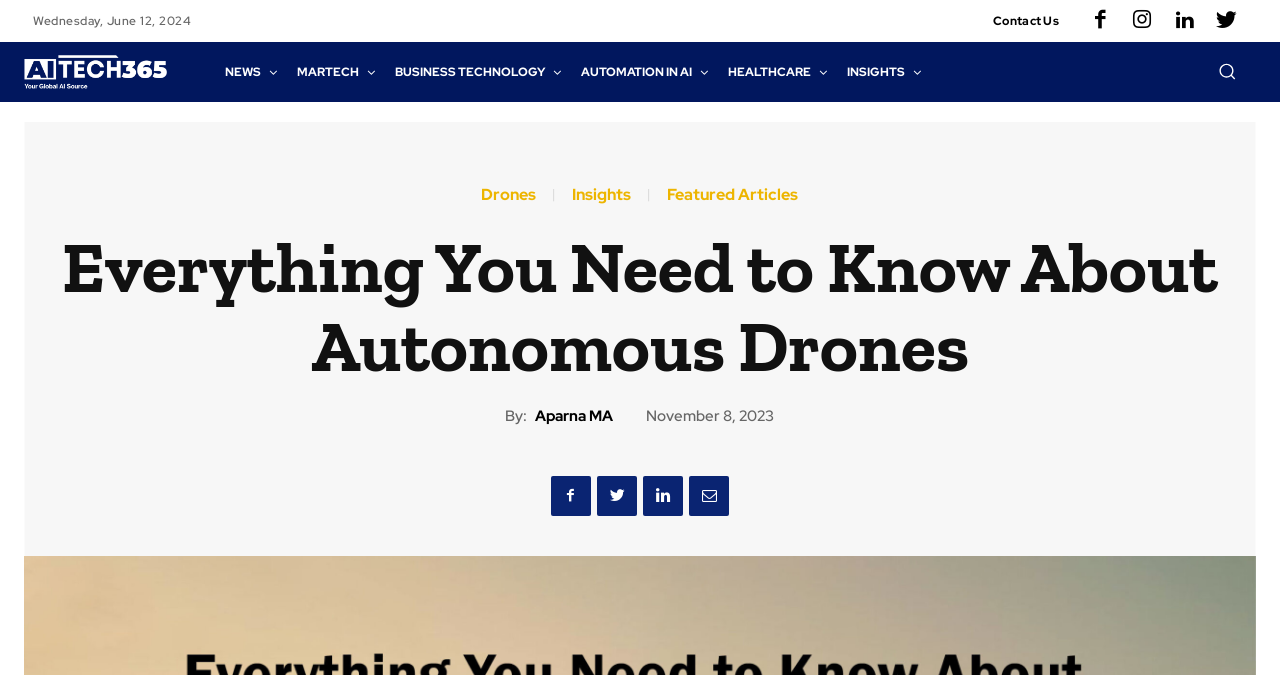Use a single word or phrase to answer the following:
What is the logo of the website?

Logo